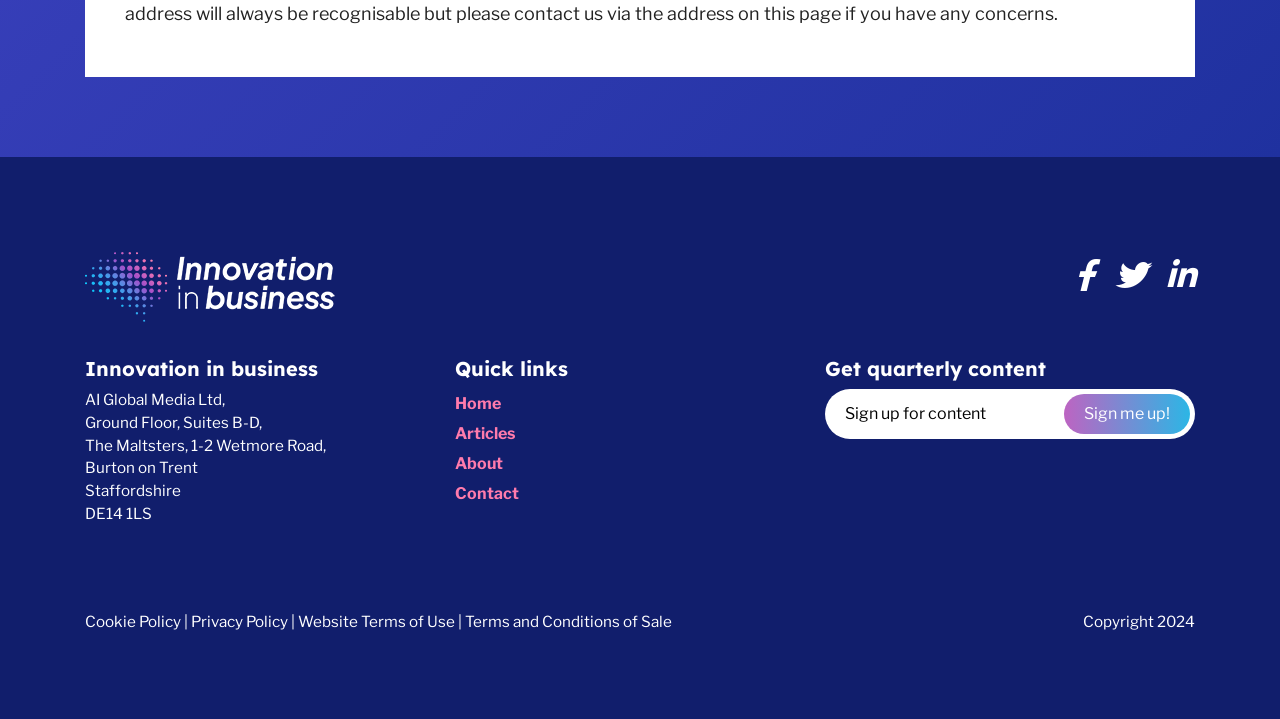Please identify the bounding box coordinates for the region that you need to click to follow this instruction: "Go to Home page".

[0.355, 0.548, 0.391, 0.574]